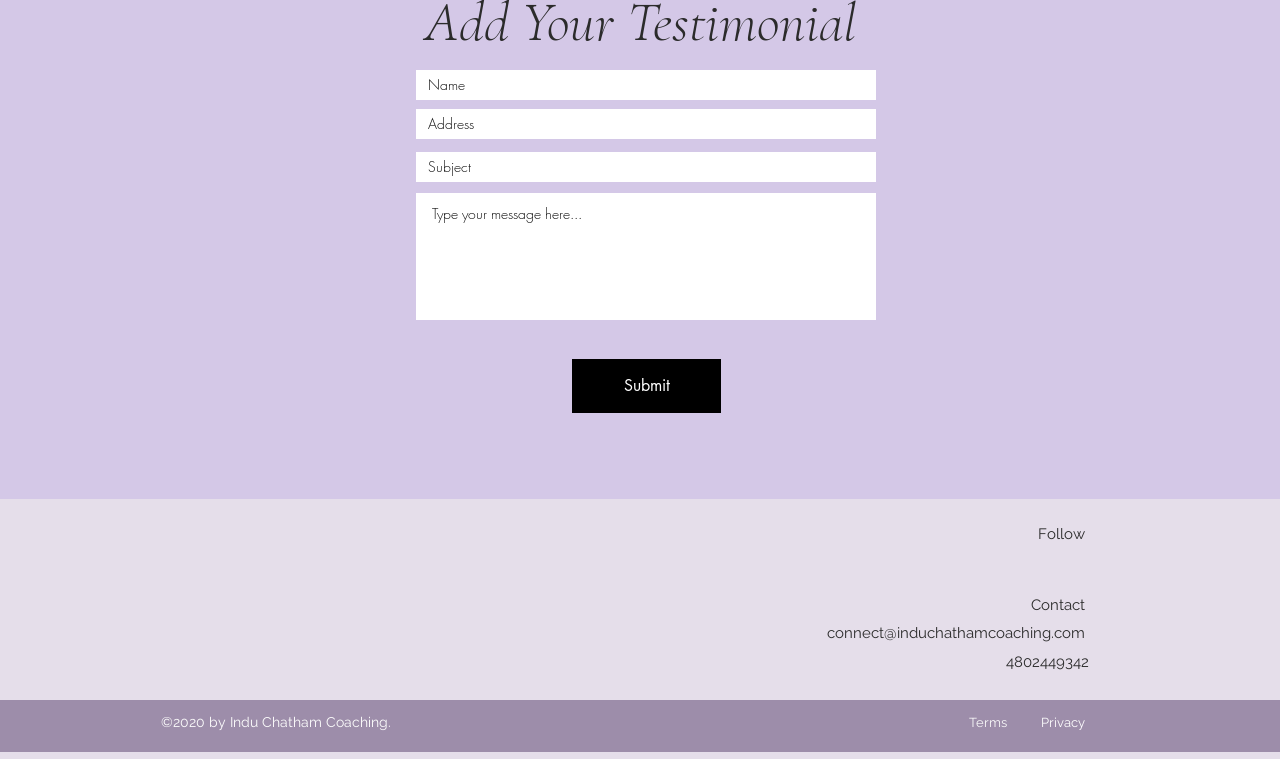What is the phone number provided?
Please answer using one word or phrase, based on the screenshot.

4802449342